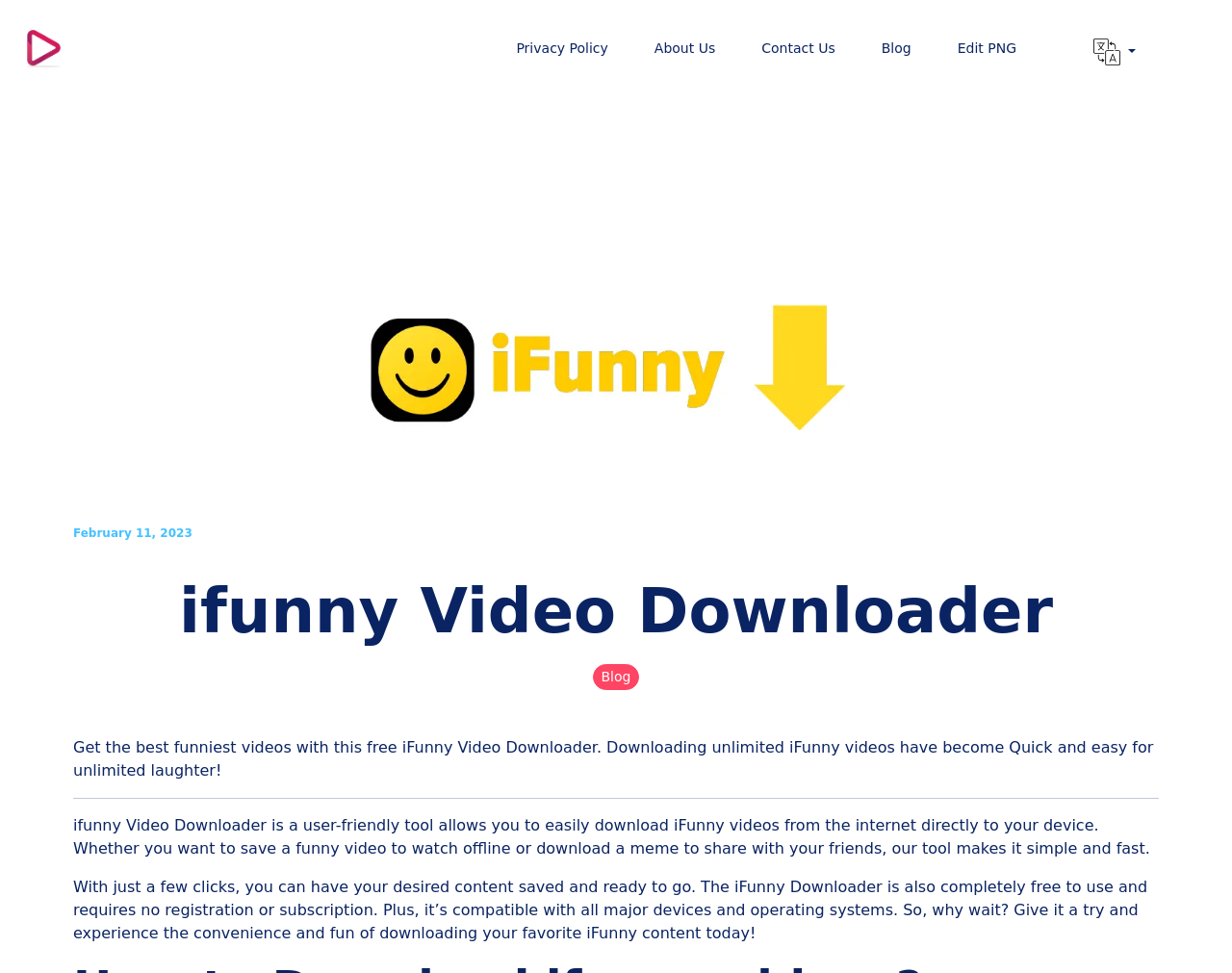Explain the webpage's layout and main content in detail.

The webpage is about an iFunny Video Downloader, which allows users to download unlimited iFunny videos for free. At the top left corner, there is a URL MP4 logo, which is an image linked to the website. Below the logo, there are five links: Privacy Policy, About Us, Contact Us, Blog, and Edit PNG, aligned horizontally across the top of the page.

To the right of these links, there is a languages button with an associated image. Below the languages button, there is a large image of the iFunny Video Downloader, taking up most of the width of the page. Above this image, there is a date, February 11, 2023, and a heading that reads "iFunny Video Downloader".

Below the heading, there is a brief description of the downloader, stating that it allows users to download unlimited iFunny videos quickly and easily. There is also a link to the Blog below this description. A horizontal separator line separates the description from the rest of the content.

Further down the page, there are two paragraphs of text that describe the features and benefits of the iFunny Video Downloader. The first paragraph explains that the tool is user-friendly and allows users to easily download iFunny videos to their devices. The second paragraph highlights the convenience and ease of use of the downloader, stating that it is free, requires no registration or subscription, and is compatible with all major devices and operating systems.